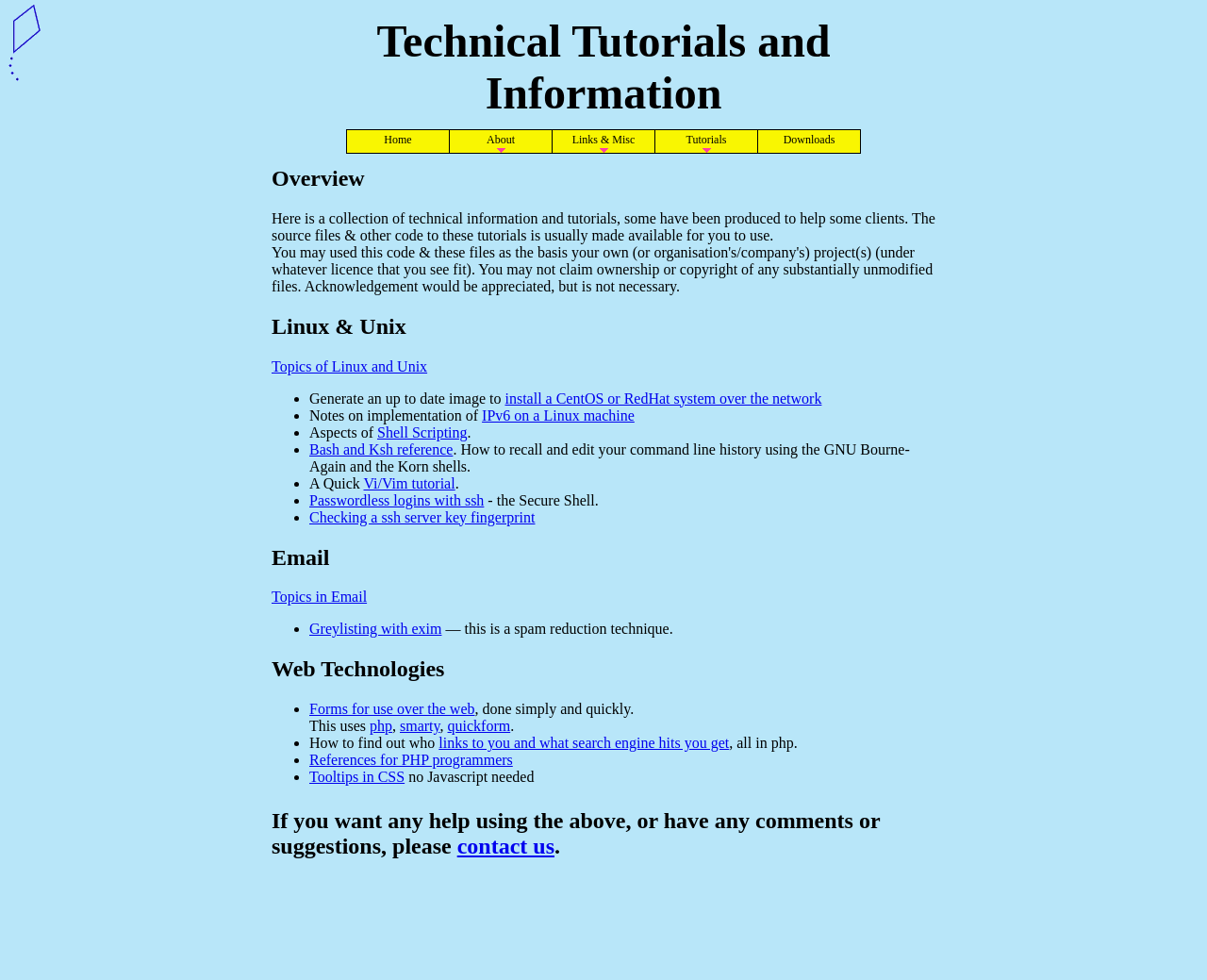Could you determine the bounding box coordinates of the clickable element to complete the instruction: "Explore the 'Web Technologies' section"? Provide the coordinates as four float numbers between 0 and 1, i.e., [left, top, right, bottom].

[0.225, 0.67, 0.775, 0.696]